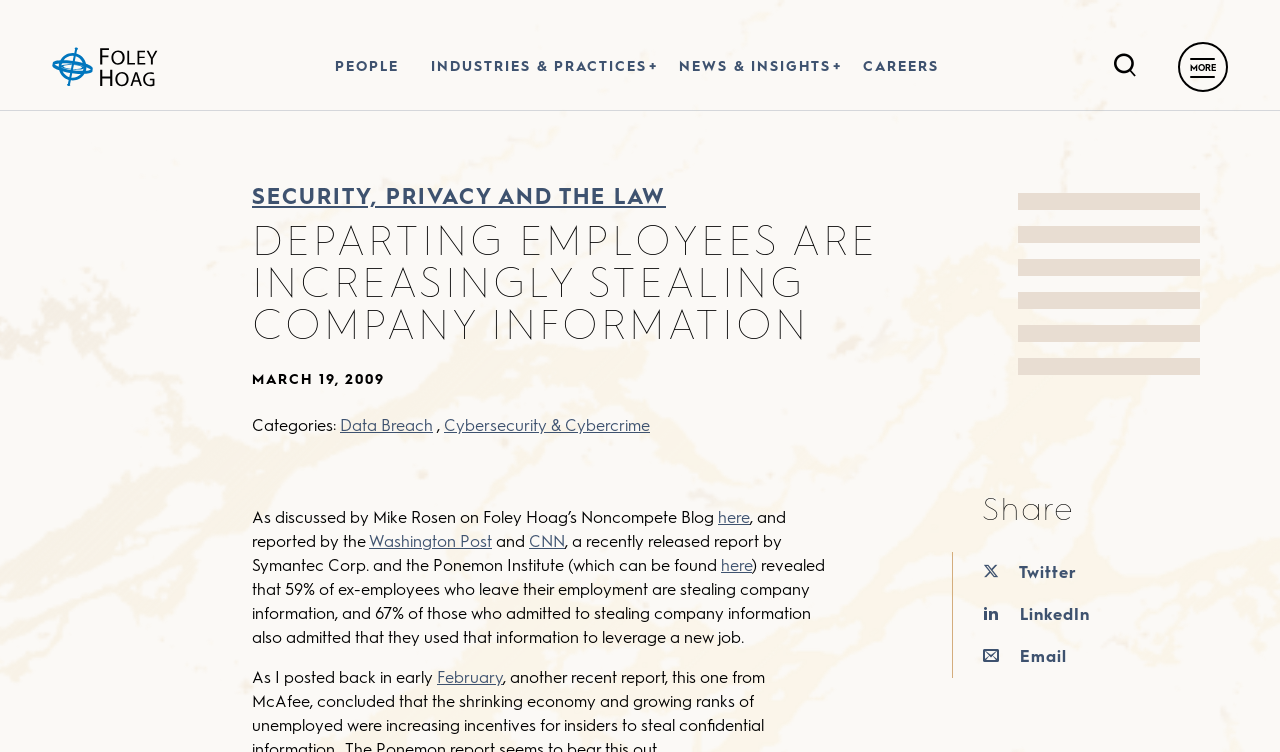Please find the bounding box coordinates of the section that needs to be clicked to achieve this instruction: "Click the Foley Hoag Logo".

[0.041, 0.045, 0.123, 0.133]